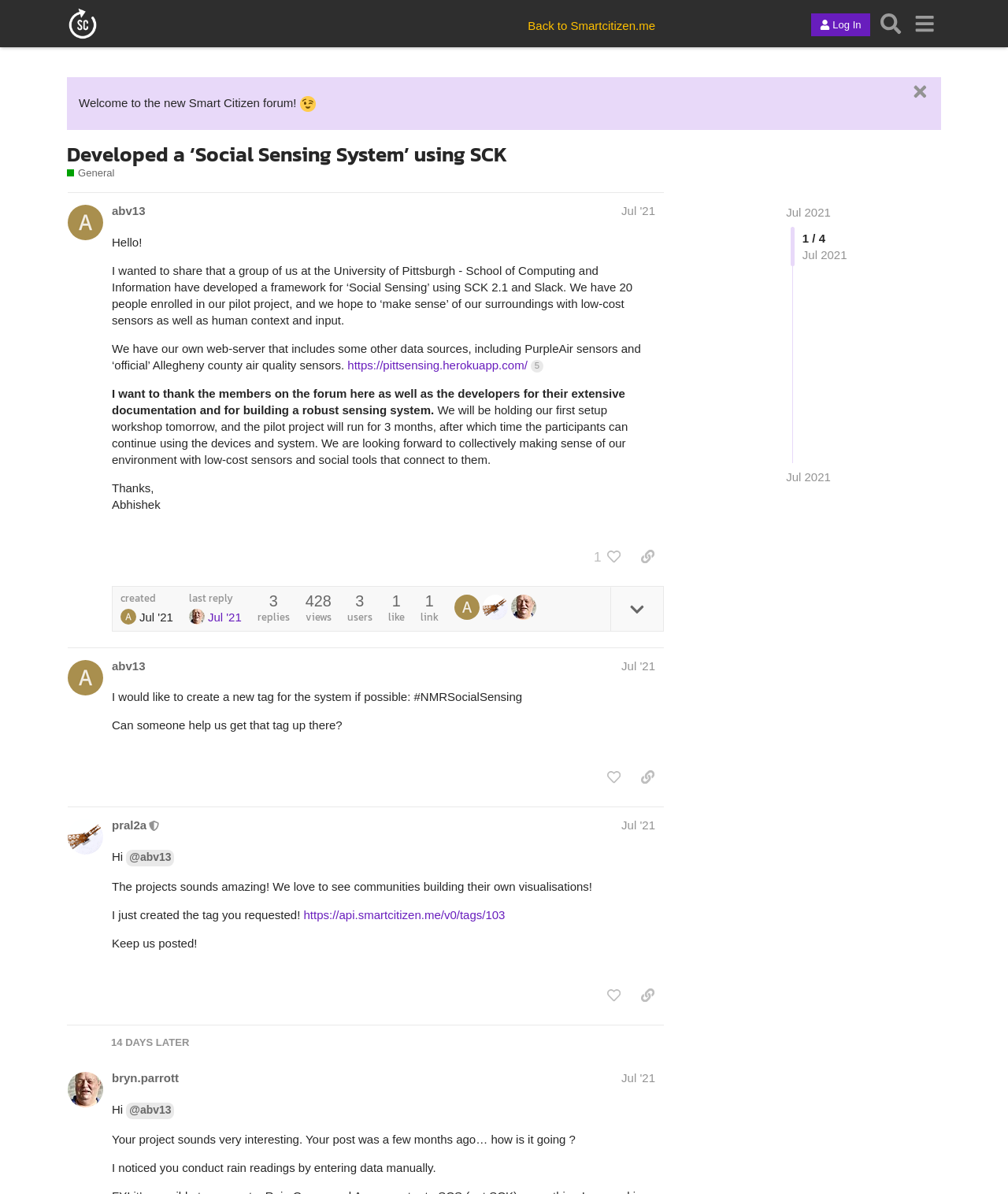Can you specify the bounding box coordinates of the area that needs to be clicked to fulfill the following instruction: "Click on the 'Developed a ‘Social Sensing System’ using SCK' link"?

[0.066, 0.116, 0.503, 0.142]